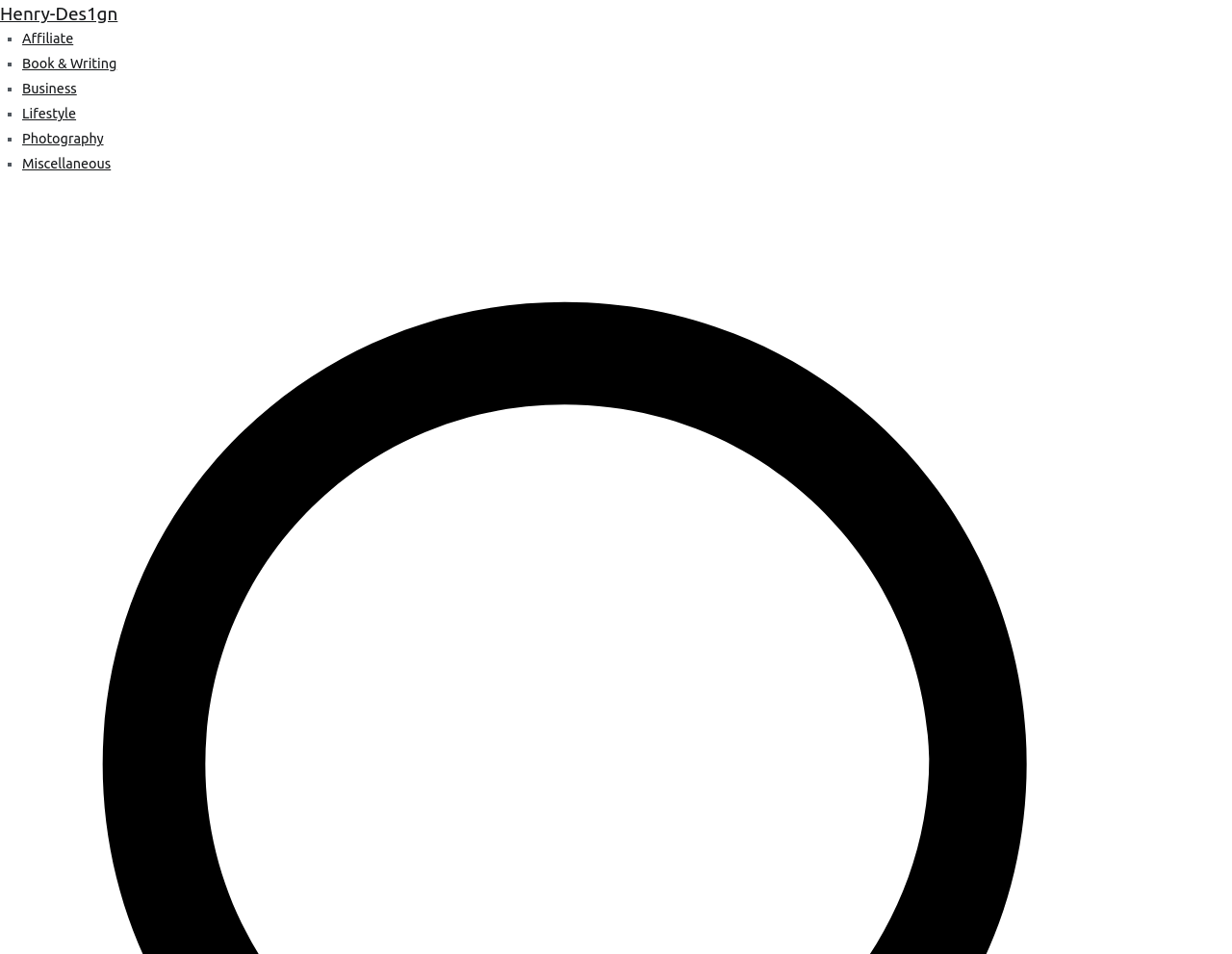Respond to the following question with a brief word or phrase:
What is the last category listed?

Miscellaneous